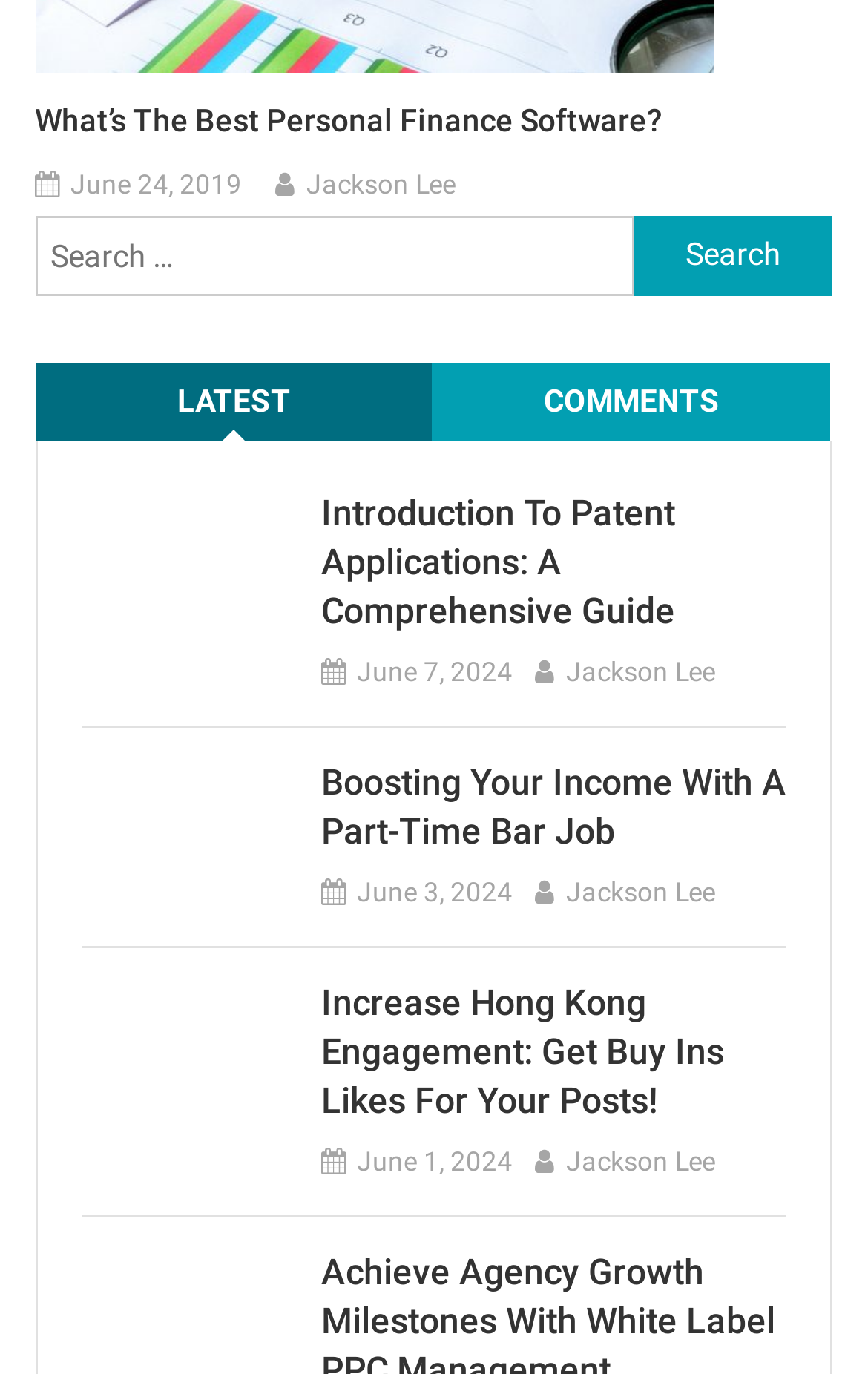What is the date of the second article?
Look at the image and provide a short answer using one word or a phrase.

June 7, 2024